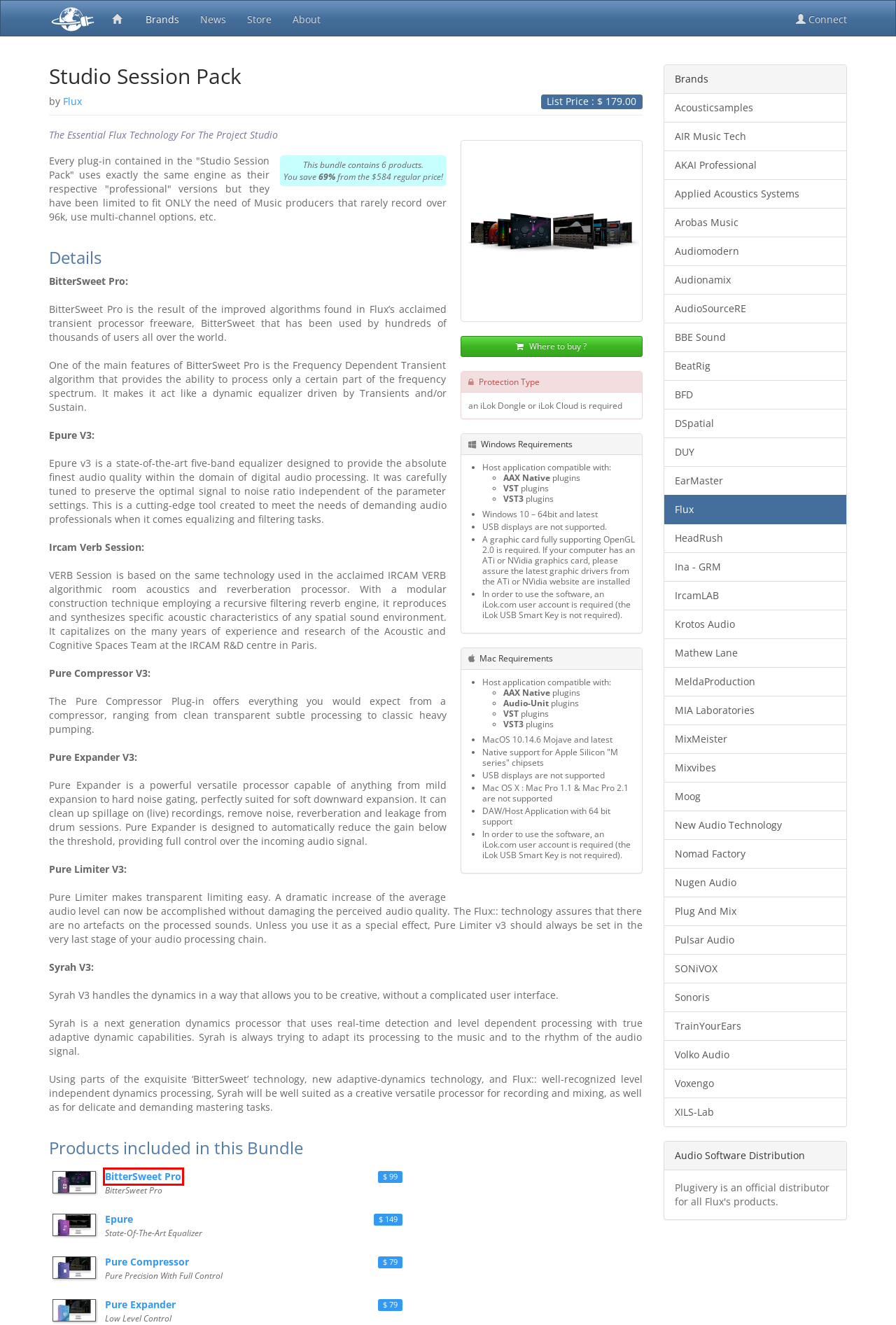Given a webpage screenshot with a red bounding box around a particular element, identify the best description of the new webpage that will appear after clicking on the element inside the red bounding box. Here are the candidates:
A. AIR Music Tech : Distribution by Plugivery
B. BitterSweet Pro | Flux - Plugivery
C. Plug And Mix : Distribution by Plugivery
D. Pulsar Audio : Distribution by Plugivery
E. Sign-in - Plugivery
F. Pure Compressor | Flux - Plugivery
G. Audionamix : Distribution by Plugivery
H. Applied Acoustics Systems : Distribution by Plugivery

B